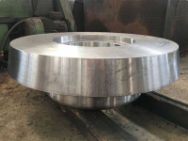What reduces friction in the thrust roller?
Answer the question with detailed information derived from the image.

The roller is often equipped with bearings, allowing for smooth rotation and minimizing friction. This ensures that the kiln operates efficiently and reliably.